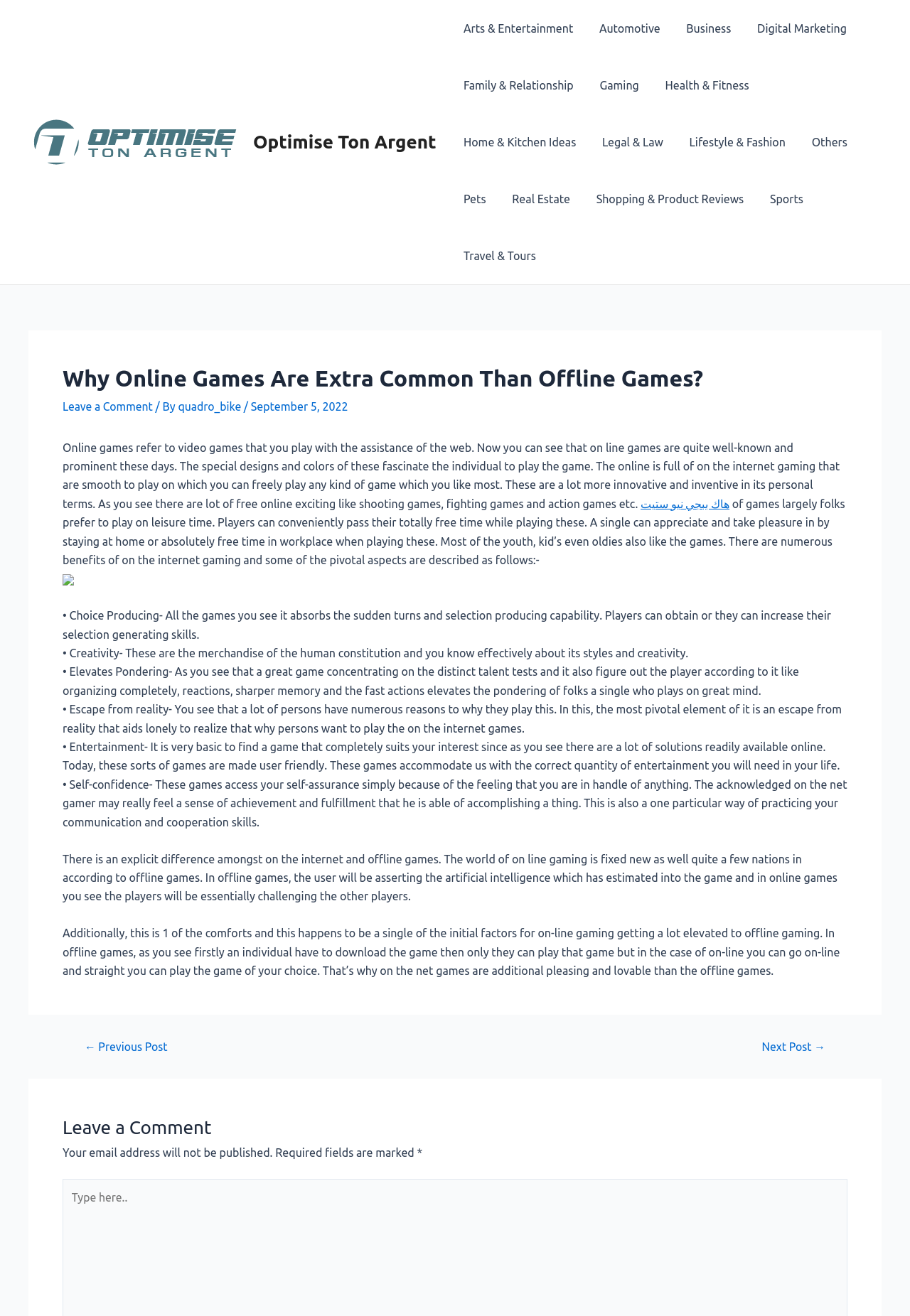Consider the image and give a detailed and elaborate answer to the question: 
How many images are in the article?

I counted the number of images in the article, which are the image with no description and the image with the text 'هاك ببجي نيو ستيت', totaling 2 images.